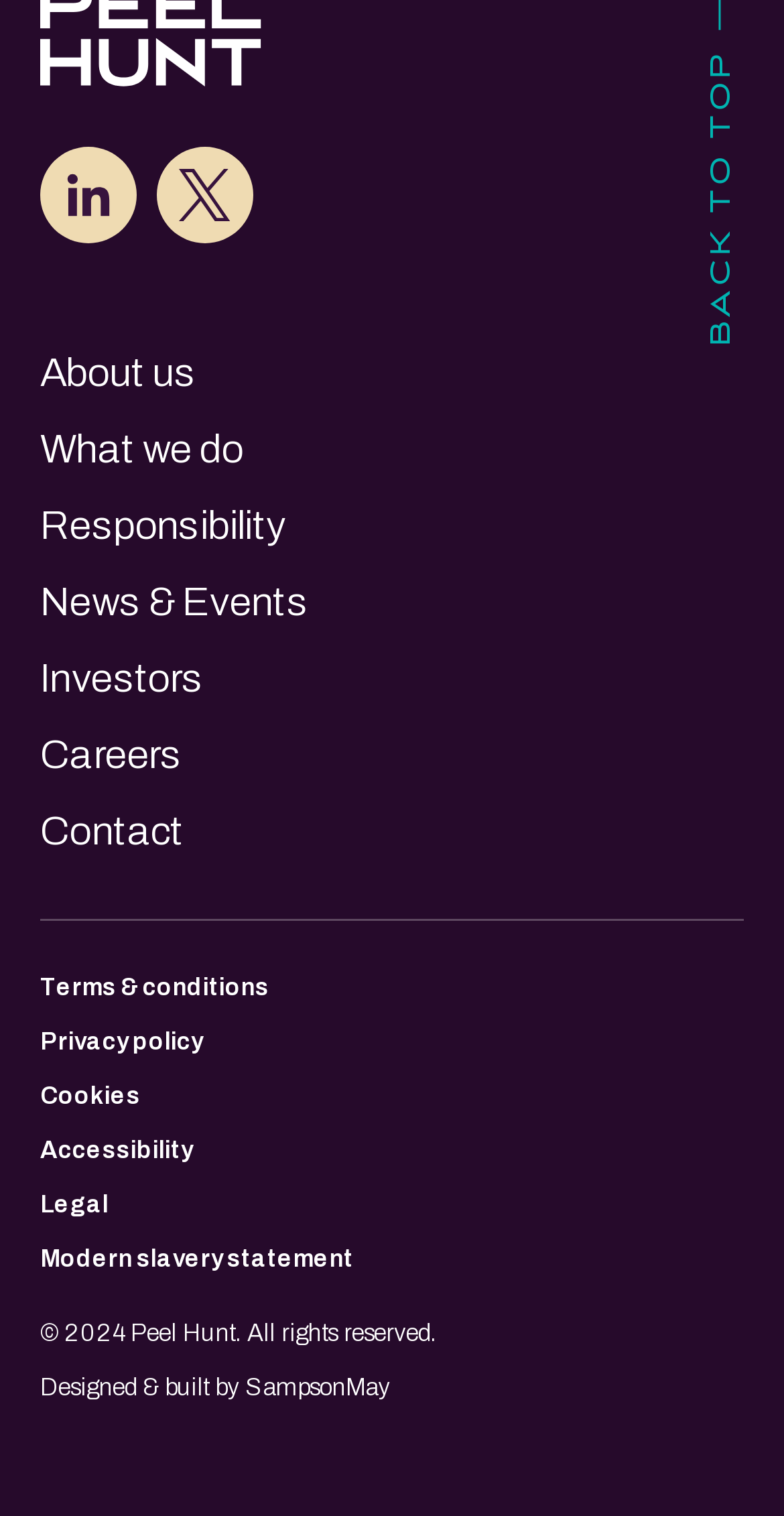Using the format (top-left x, top-left y, bottom-right x, bottom-right y), provide the bounding box coordinates for the described UI element. All values should be floating point numbers between 0 and 1: Terms & conditions

[0.051, 0.641, 0.344, 0.66]